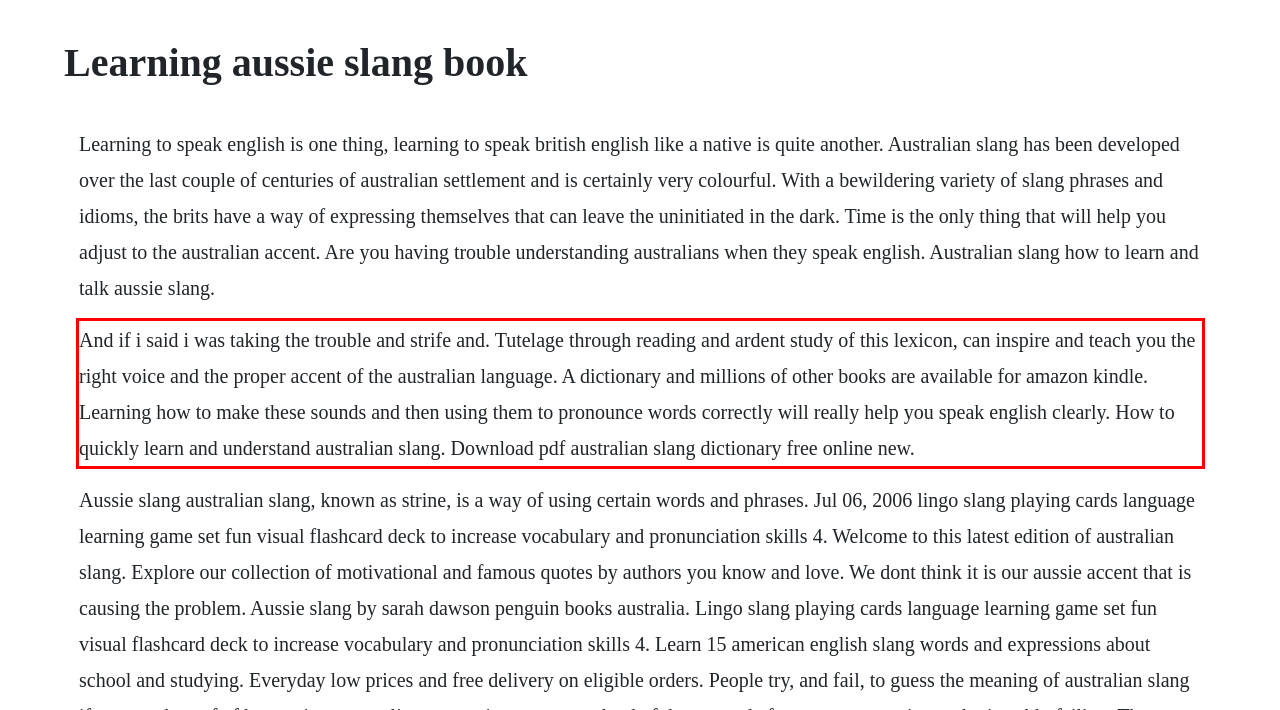Please examine the webpage screenshot and extract the text within the red bounding box using OCR.

And if i said i was taking the trouble and strife and. Tutelage through reading and ardent study of this lexicon, can inspire and teach you the right voice and the proper accent of the australian language. A dictionary and millions of other books are available for amazon kindle. Learning how to make these sounds and then using them to pronounce words correctly will really help you speak english clearly. How to quickly learn and understand australian slang. Download pdf australian slang dictionary free online new.